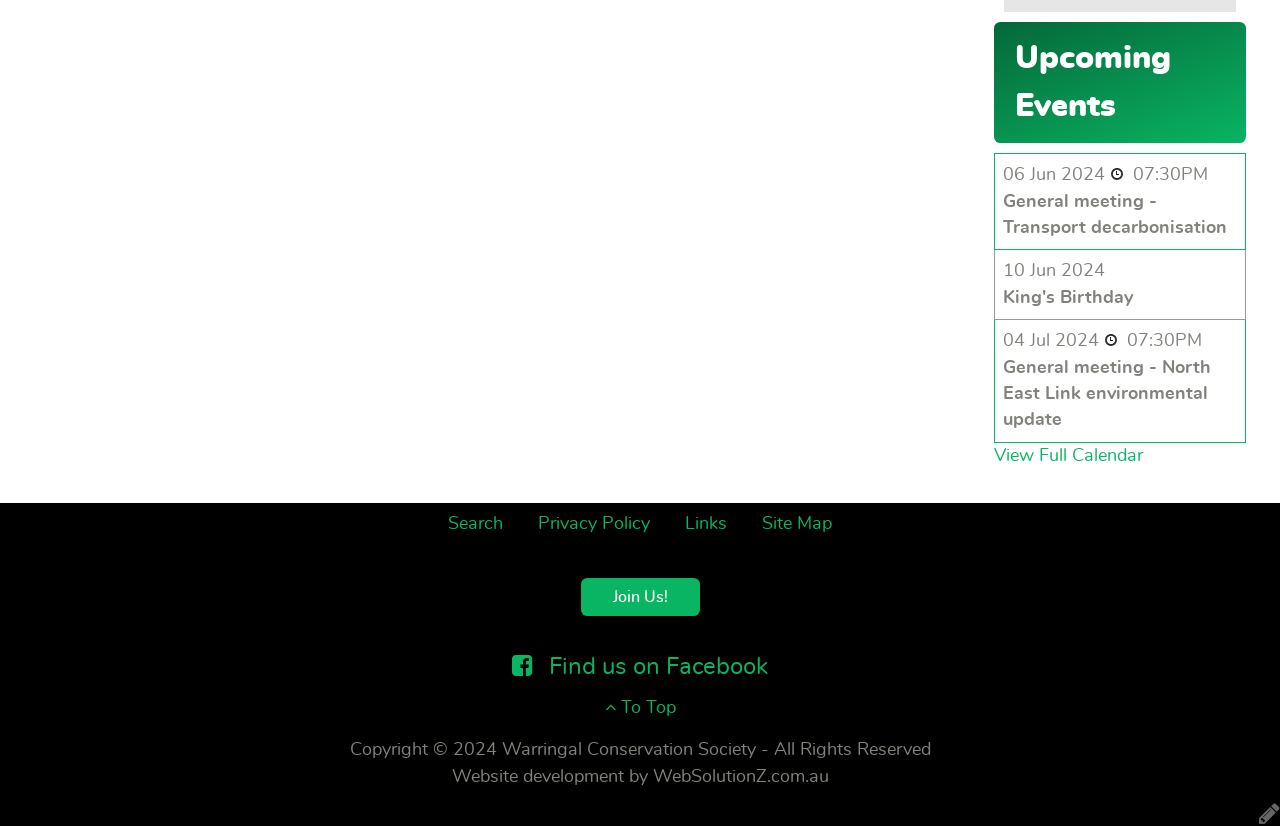Pinpoint the bounding box coordinates of the area that must be clicked to complete this instruction: "View full calendar".

[0.777, 0.541, 0.893, 0.563]